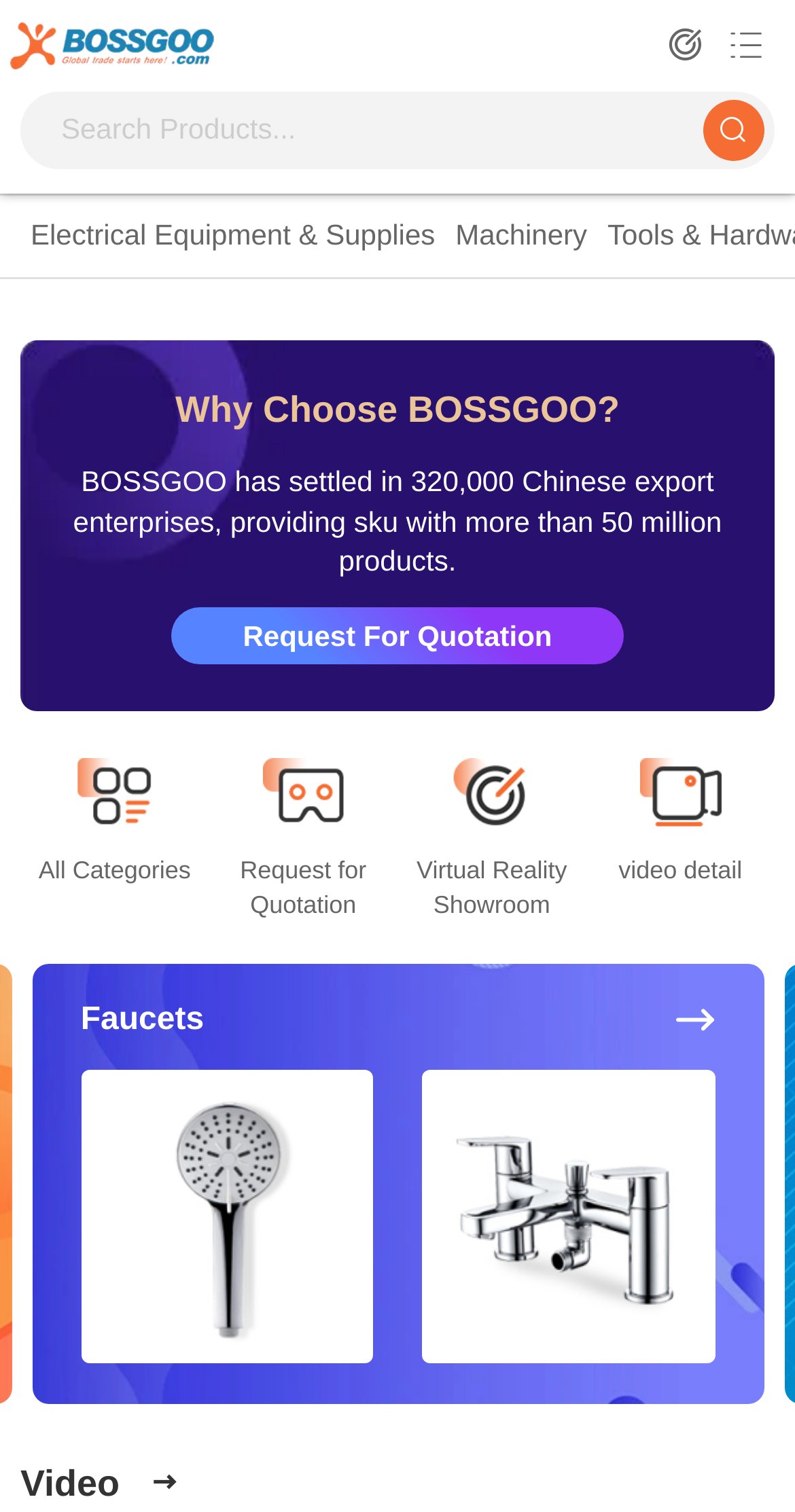How many products are available on the website?
Using the image as a reference, answer the question in detail.

According to the text 'BOSSGOO has settled in 320,000 Chinese export enterprises, providing sku with more than 50 million products.', the website has more than 50 million products available.